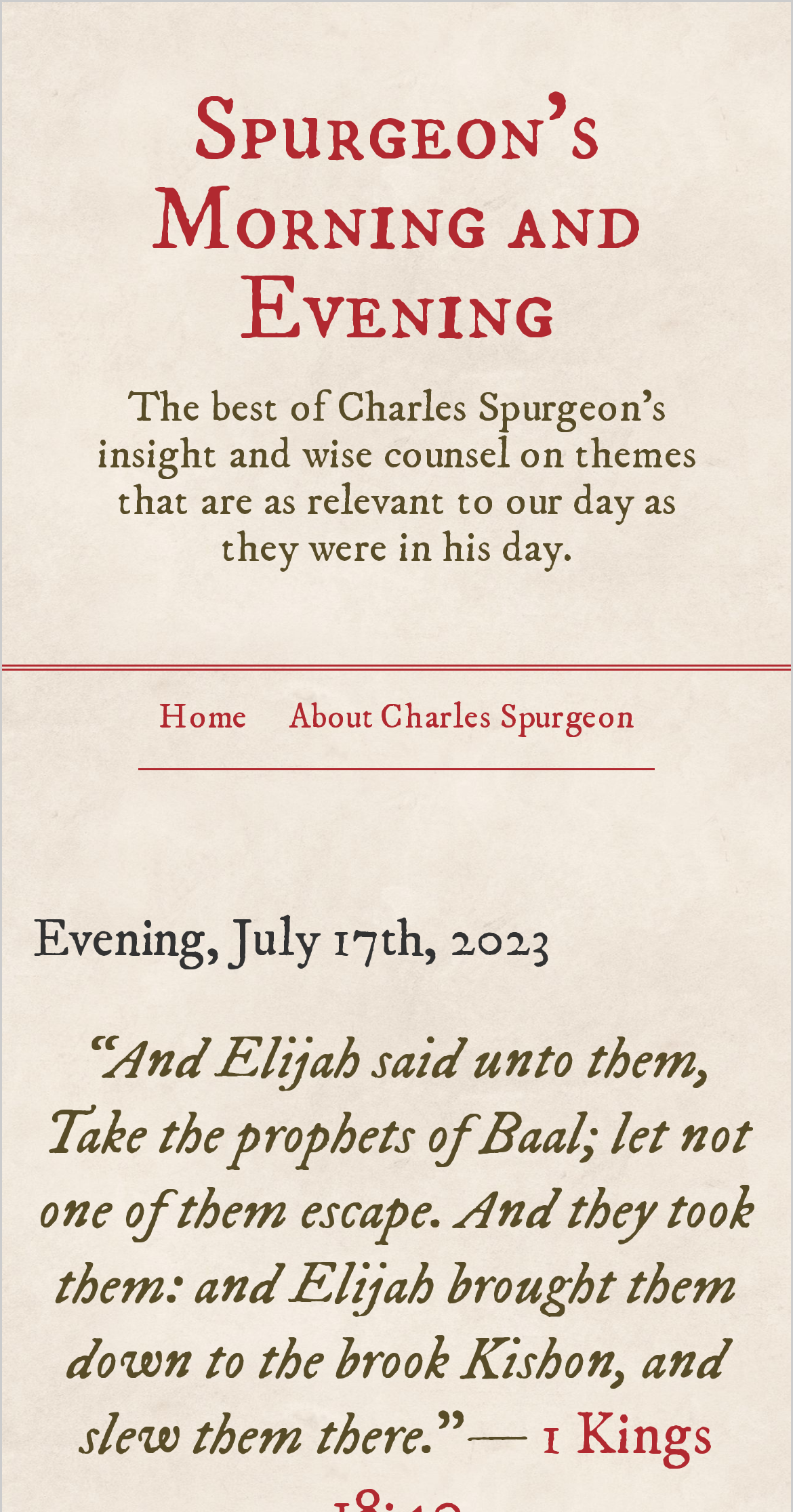What is the date mentioned on the webpage?
Provide a short answer using one word or a brief phrase based on the image.

July 17th, 2023